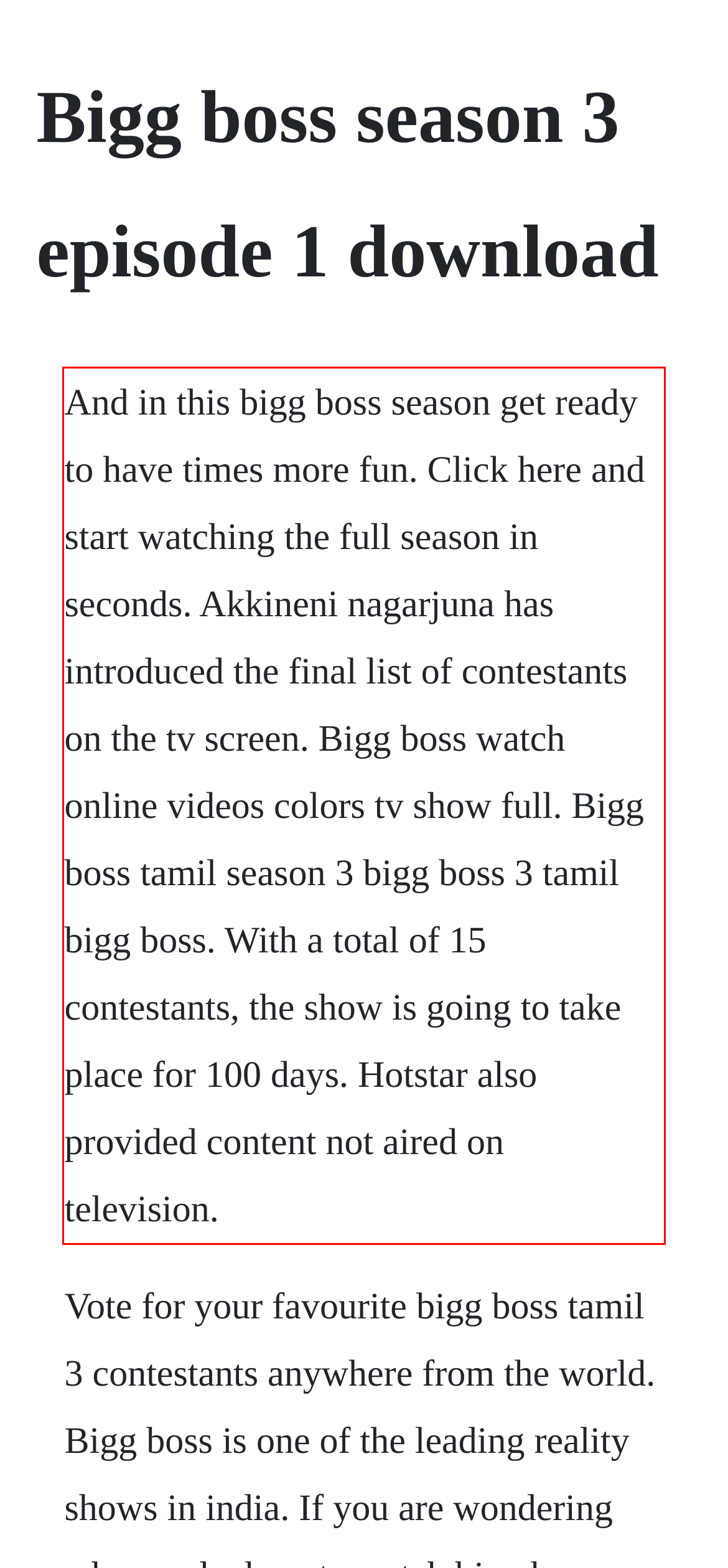Analyze the screenshot of the webpage and extract the text from the UI element that is inside the red bounding box.

And in this bigg boss season get ready to have times more fun. Click here and start watching the full season in seconds. Akkineni nagarjuna has introduced the final list of contestants on the tv screen. Bigg boss watch online videos colors tv show full. Bigg boss tamil season 3 bigg boss 3 tamil bigg boss. With a total of 15 contestants, the show is going to take place for 100 days. Hotstar also provided content not aired on television.